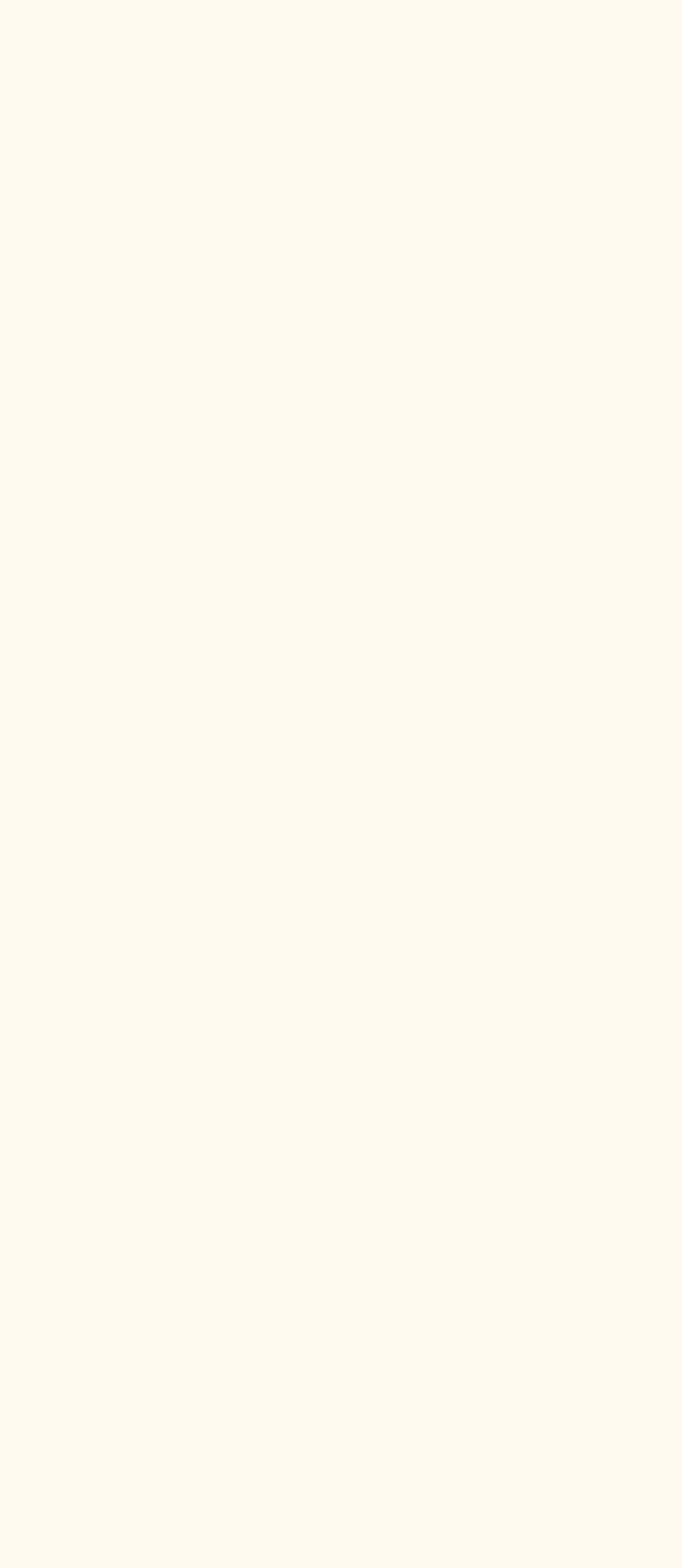Pinpoint the bounding box coordinates of the area that must be clicked to complete this instruction: "Contact us".

[0.073, 0.696, 0.273, 0.712]